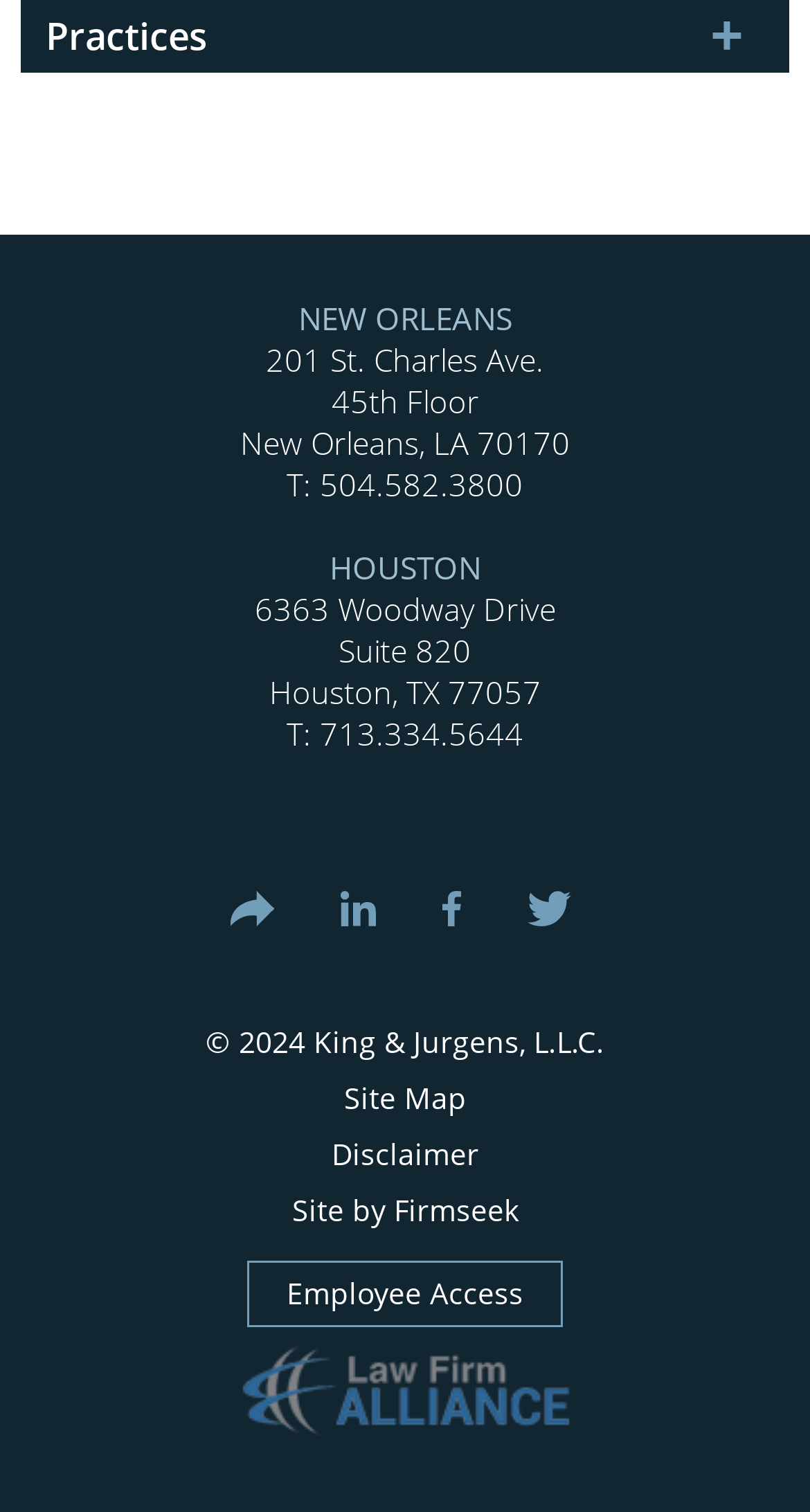What is the copyright year?
Provide an in-depth answer to the question, covering all aspects.

I found a StaticText element with the text '© 2024 King & Jurgens, L.L.C.' which indicates the copyright year.